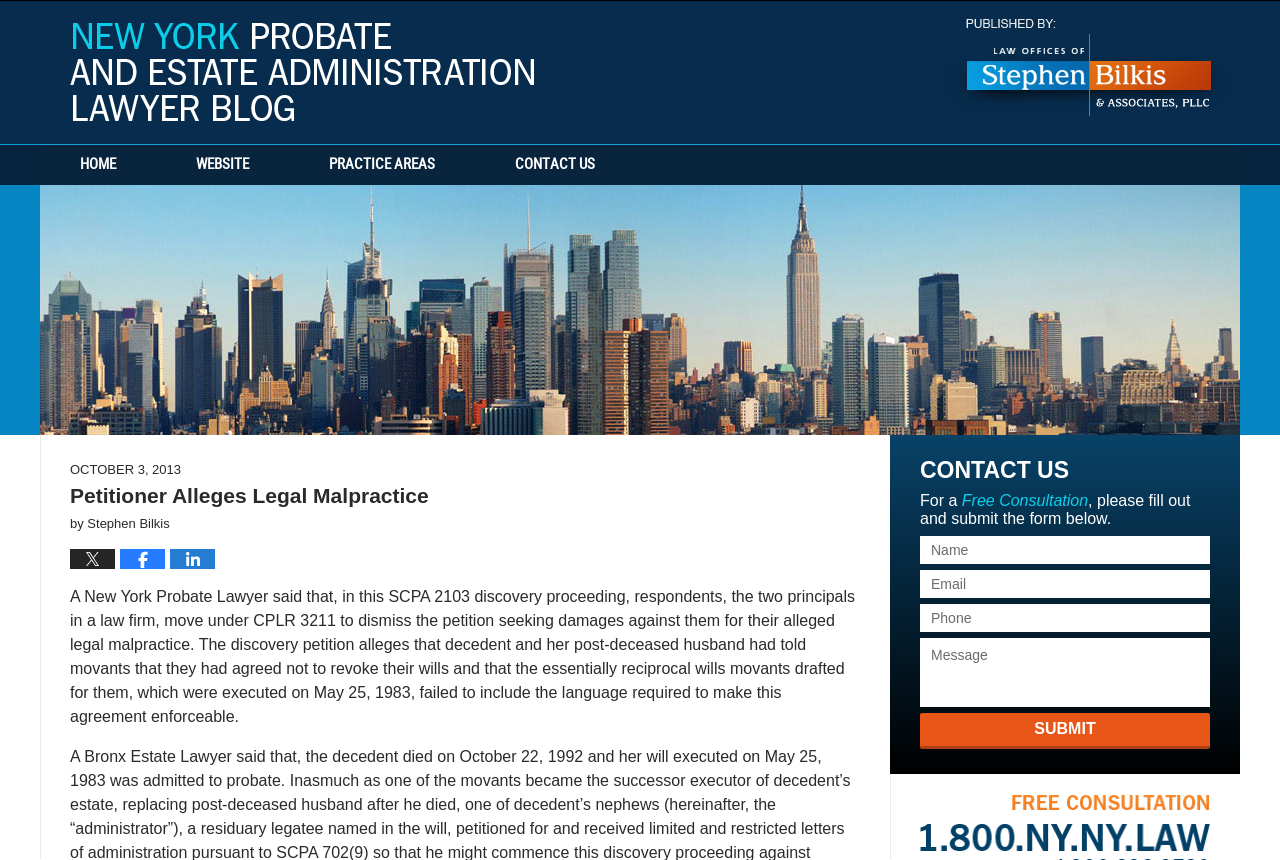Could you indicate the bounding box coordinates of the region to click in order to complete this instruction: "Read the article about Fracture".

None